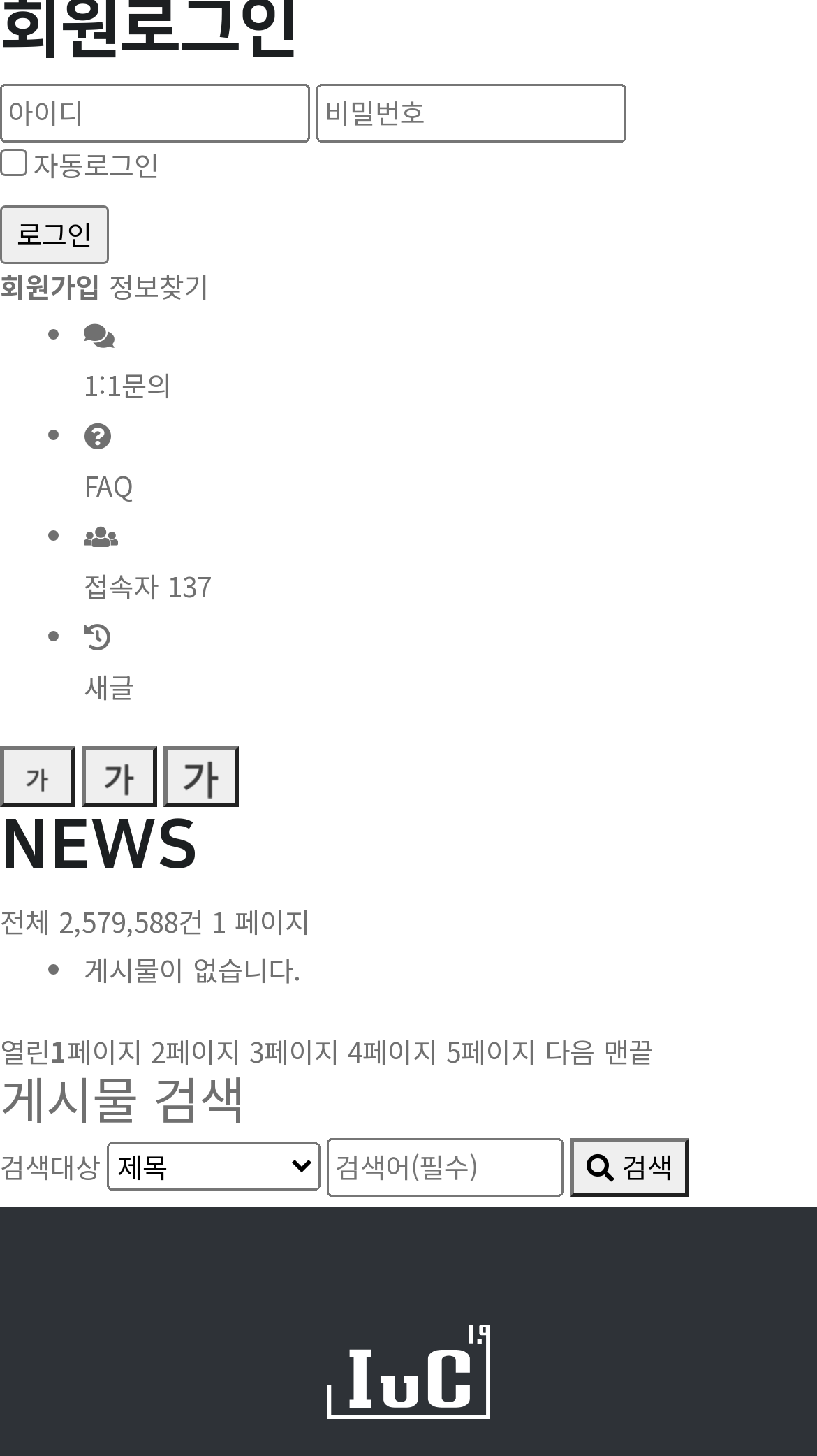Identify the bounding box for the UI element specified in this description: "접속자 137". The coordinates must be four float numbers between 0 and 1, formatted as [left, top, right, bottom].

[0.103, 0.354, 0.259, 0.416]